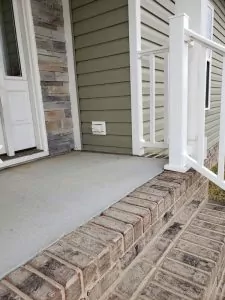Describe all the elements in the image extensively.

This image showcases a recently rejuvenated porch area, highlighting the craftsmanship involved in the restoration process. The porch features a clean, smooth concrete surface that contrasts with the textured, patterned brickwork along the steps. A white railing provides safety and a modern touch, framing the entrance. The house’s siding is painted in a muted green tone, enhancing the overall aesthetic of the structure. Visible in the background is a door leading into the home, indicating this porch serves as an inviting entryway. The combination of materials and the maintenance evident in this image exemplify professional porch repair and rejuvenation services aimed at enhancing curb appeal and functionality.